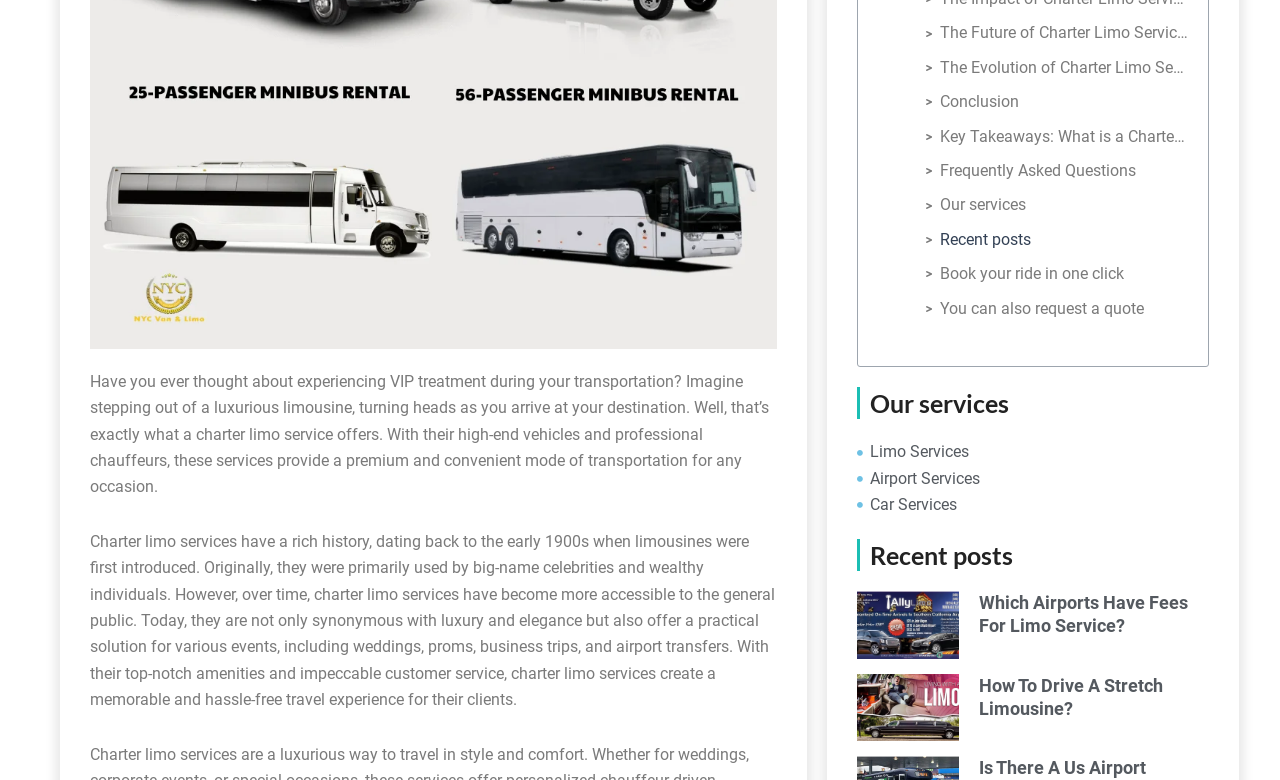Please predict the bounding box coordinates (top-left x, top-left y, bottom-right x, bottom-right y) for the UI element in the screenshot that fits the description: Frequently Asked Questions

[0.734, 0.202, 0.888, 0.236]